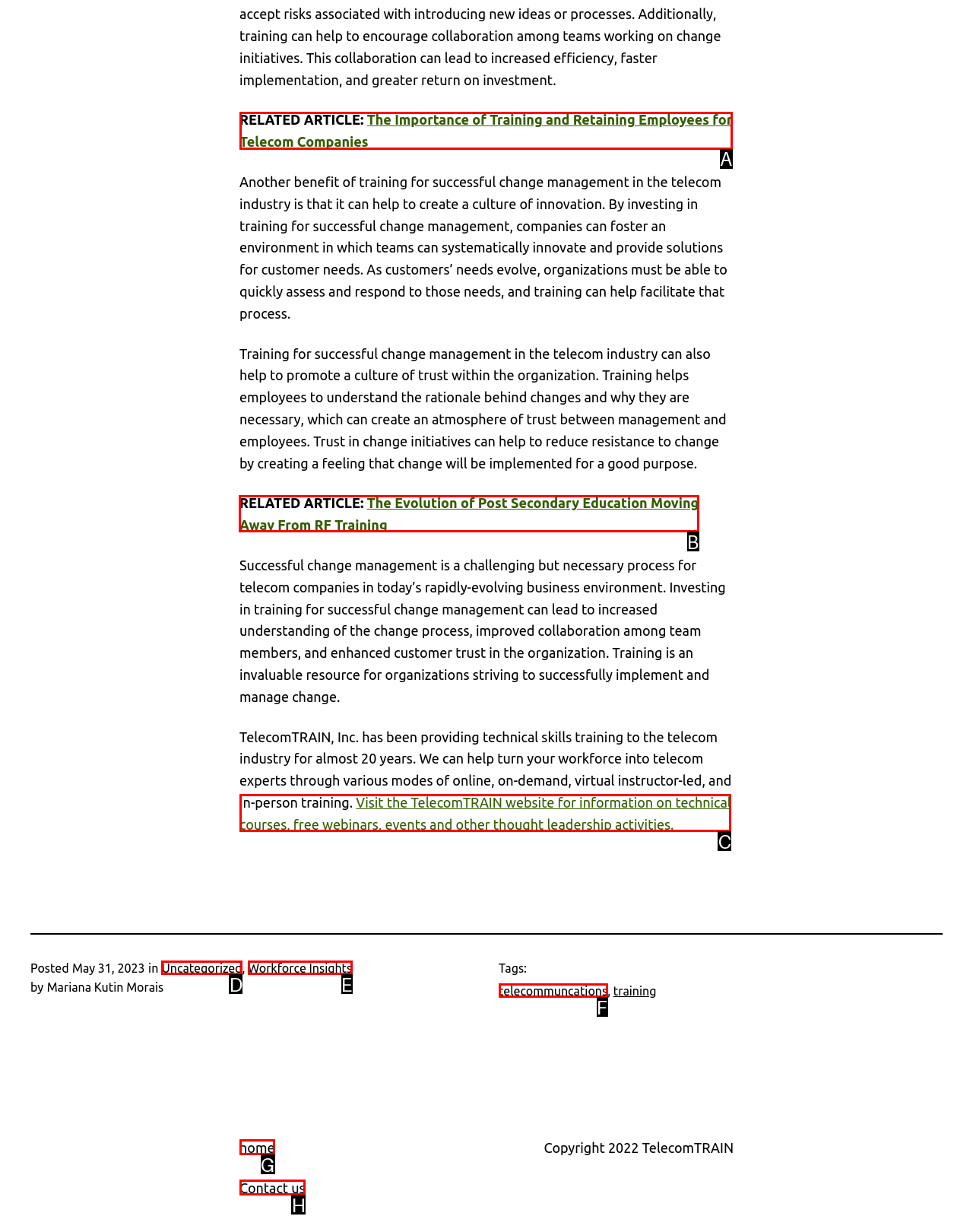Identify the correct option to click in order to complete this task: View the article about the evolution of post secondary education moving away from RF training
Answer with the letter of the chosen option directly.

B